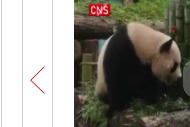What is the color of the panda's fur?
Please look at the screenshot and answer in one word or a short phrase.

Black and white